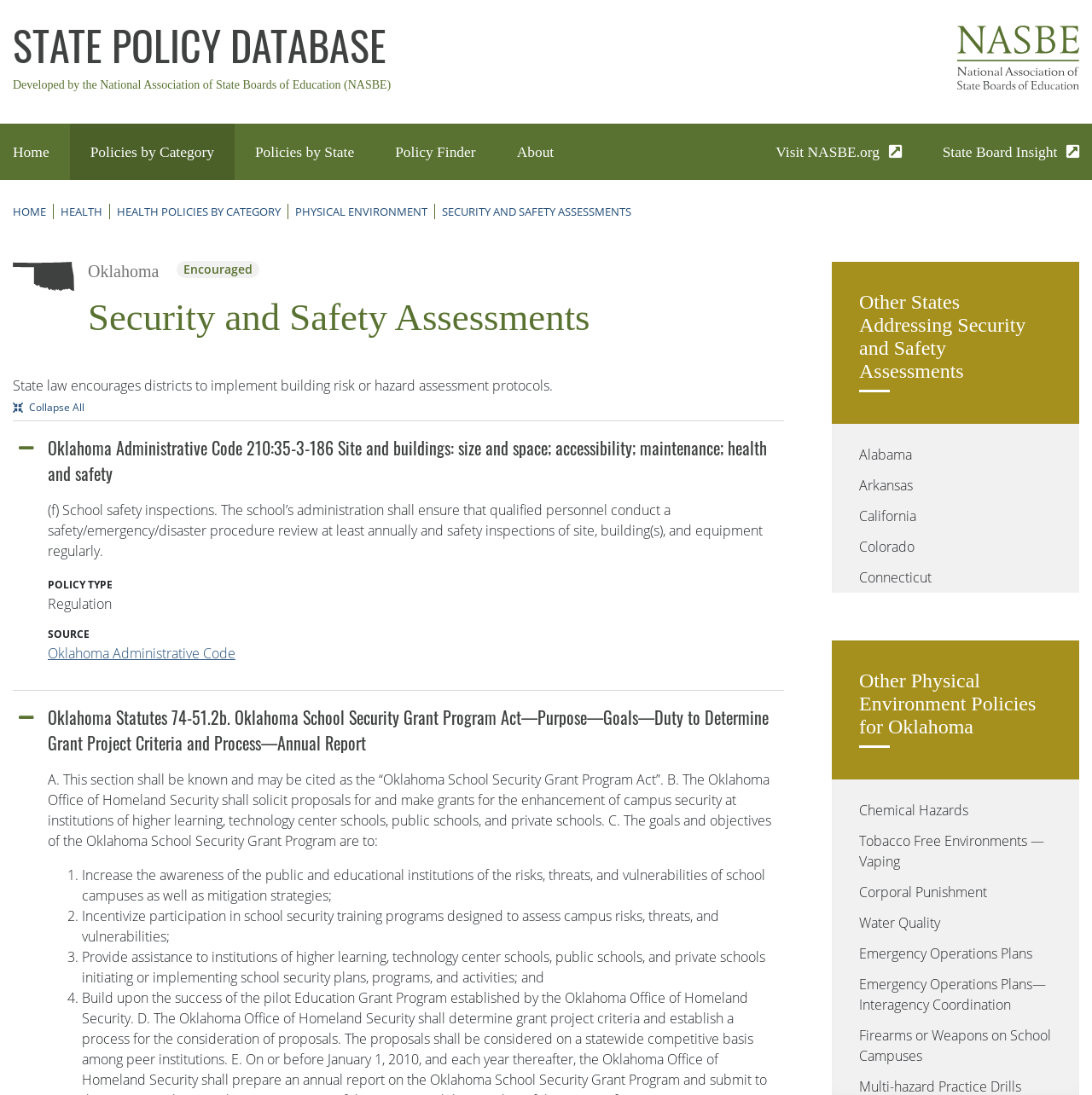Identify the bounding box for the described UI element. Provide the coordinates in (top-left x, top-left y, bottom-right x, bottom-right y) format with values ranging from 0 to 1: Oklahoma Administrative Code

[0.044, 0.588, 0.216, 0.605]